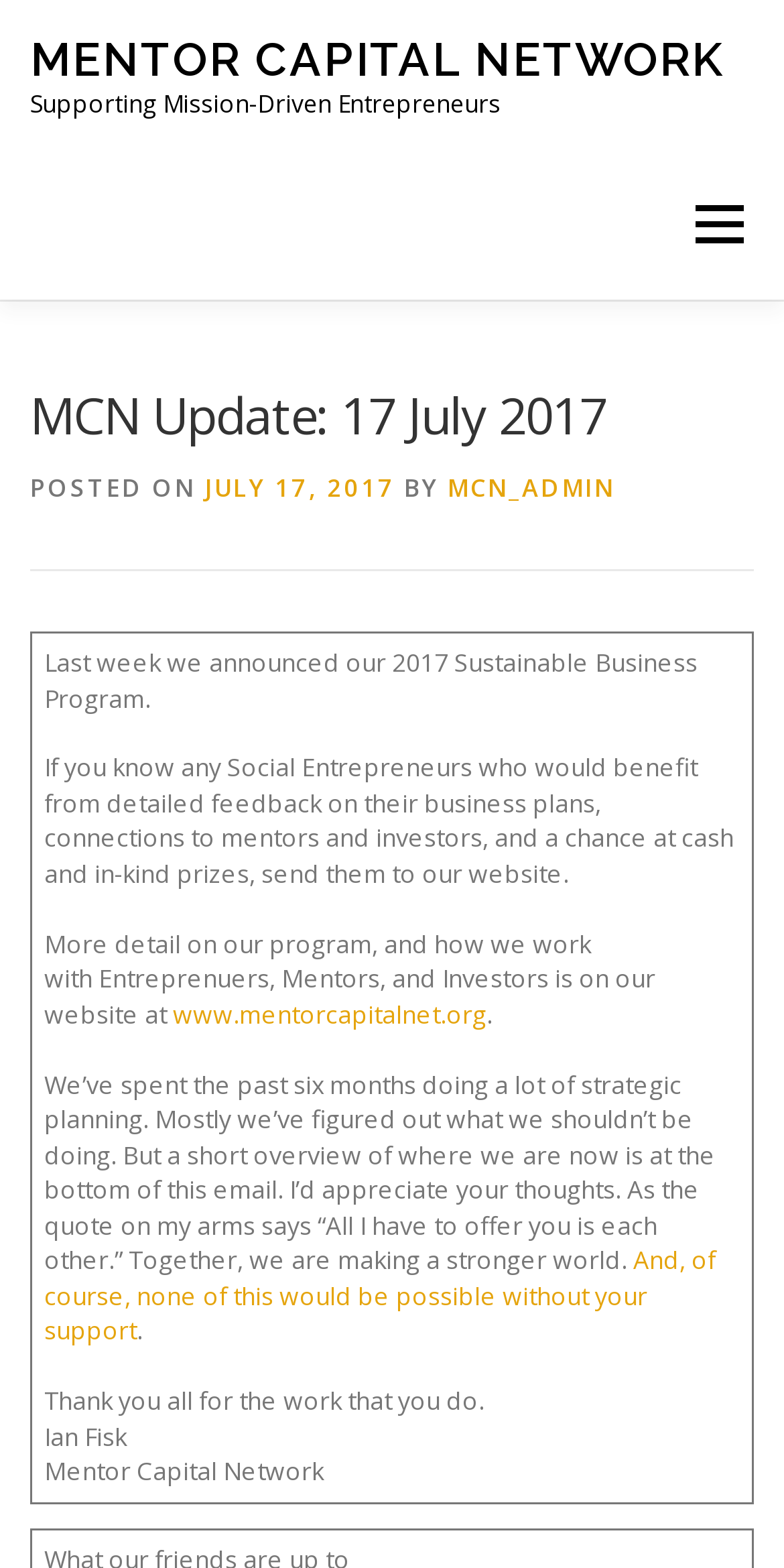Who is the author of the update?
Please provide an in-depth and detailed response to the question.

The author of the update can be found at the bottom of the main content section of the webpage, where it is written as 'Ian Fisk' in a static text format. This is followed by the organization's name 'Mentor Capital Network'.